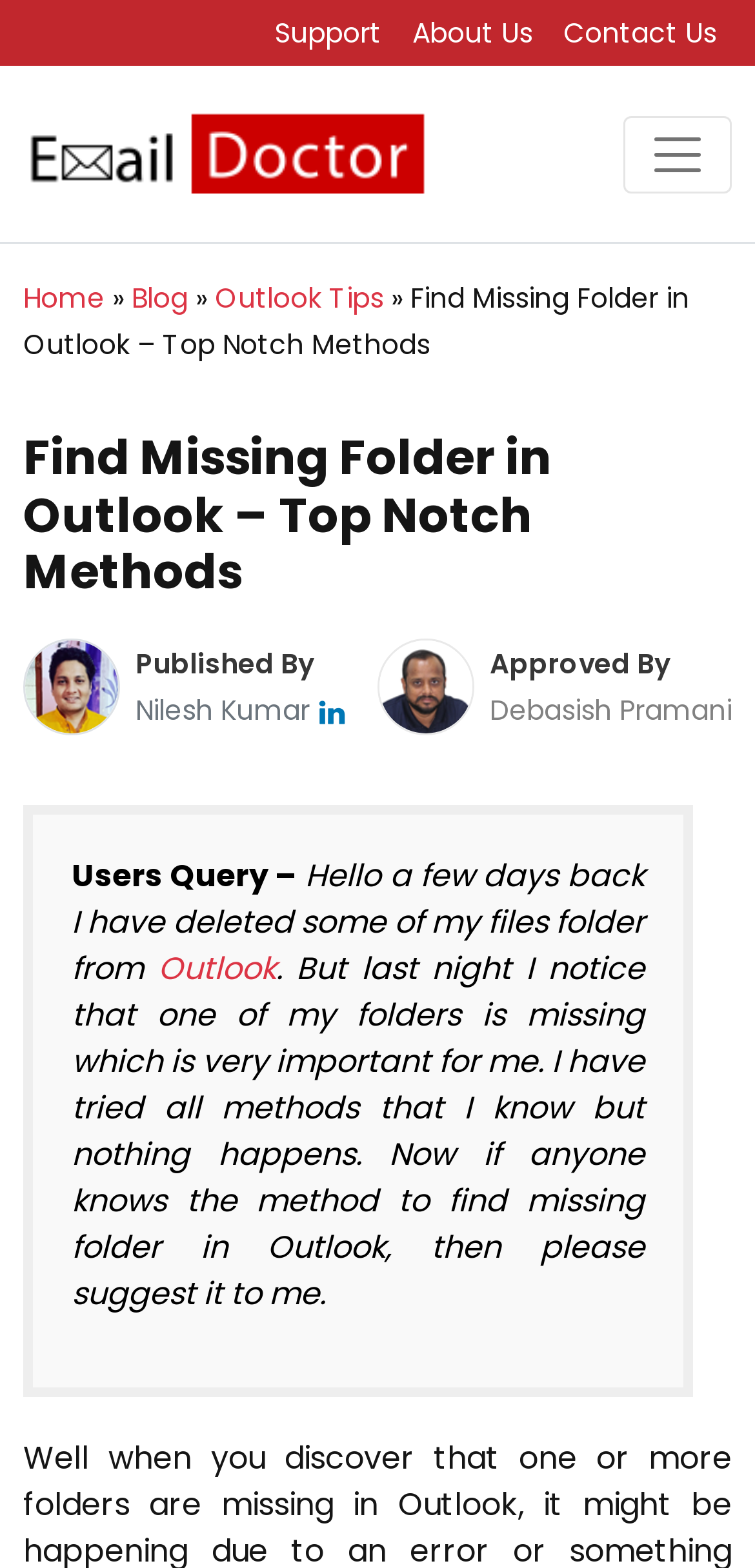Explain the features and main sections of the webpage comprehensively.

The webpage is about finding missing folders in Outlook, with a focus on top recovery methods. At the top, there are three links: "Support", "About Us", and "Contact Us", aligned horizontally. Below these links, there is a logo on the left, accompanied by a "Toggle navigation" button on the right. 

Underneath the logo, there is a navigation menu with links to "Home", "Blog", and "Outlook Tips", separated by a "»" symbol. The main title of the webpage, "Find Missing Folder in Outlook – Top Notch Methods", is displayed prominently below the navigation menu.

On the left side, there is an author's image, accompanied by the author's name, "Nilesh Kumar", and a LinkedIn link. On the right side, there is an image of another person, "Debasish Pramanik", who has approved the content. 

The main content of the webpage is a blockquote that contains a user's query. The user is asking for help in finding a missing folder in Outlook, which they had deleted accidentally. The query is followed by a detailed description of the problem, including the fact that they have tried all known methods but haven't been successful.